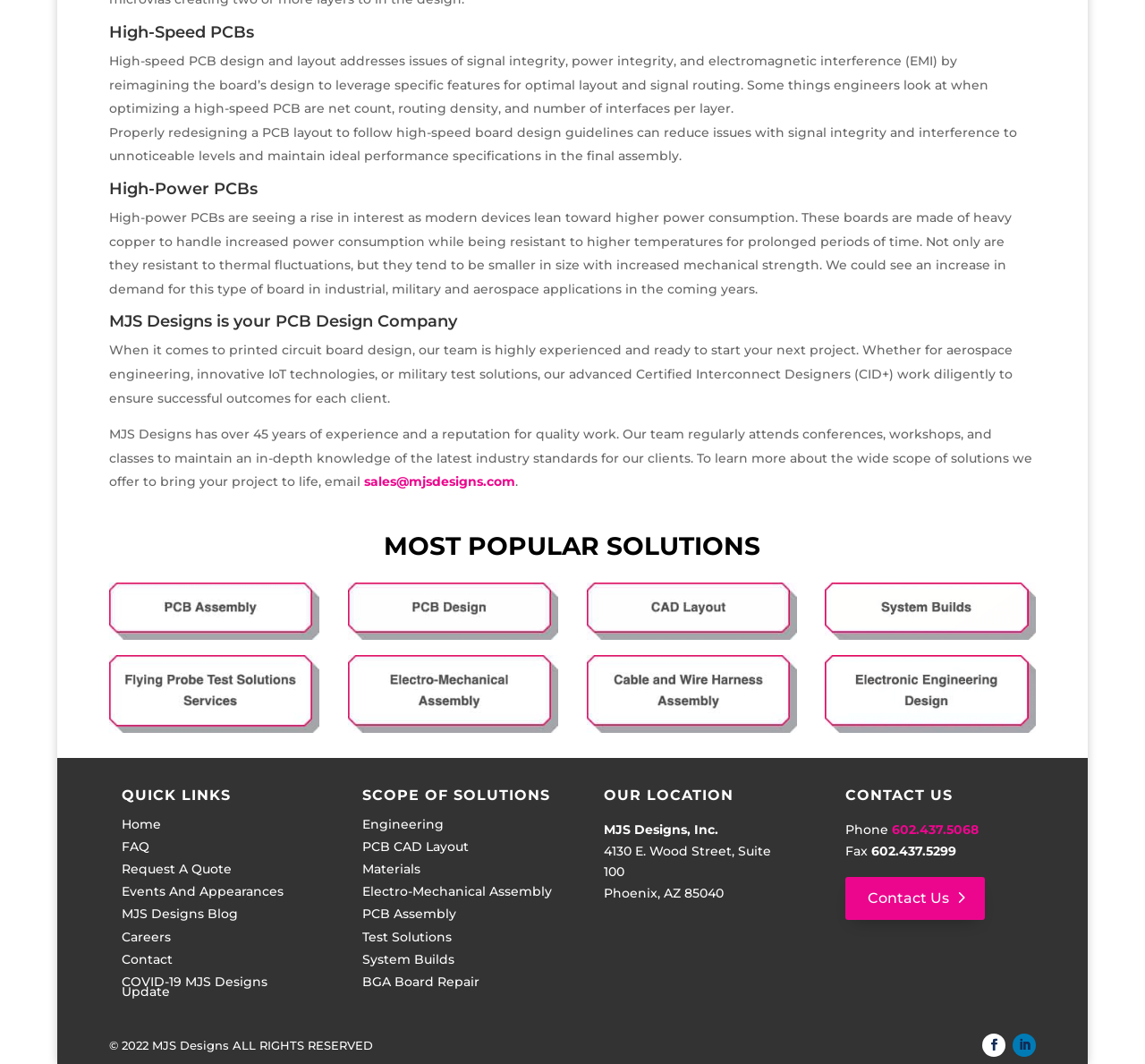Please provide the bounding box coordinates for the element that needs to be clicked to perform the following instruction: "Click the 'Index' link". The coordinates should be given as four float numbers between 0 and 1, i.e., [left, top, right, bottom].

None